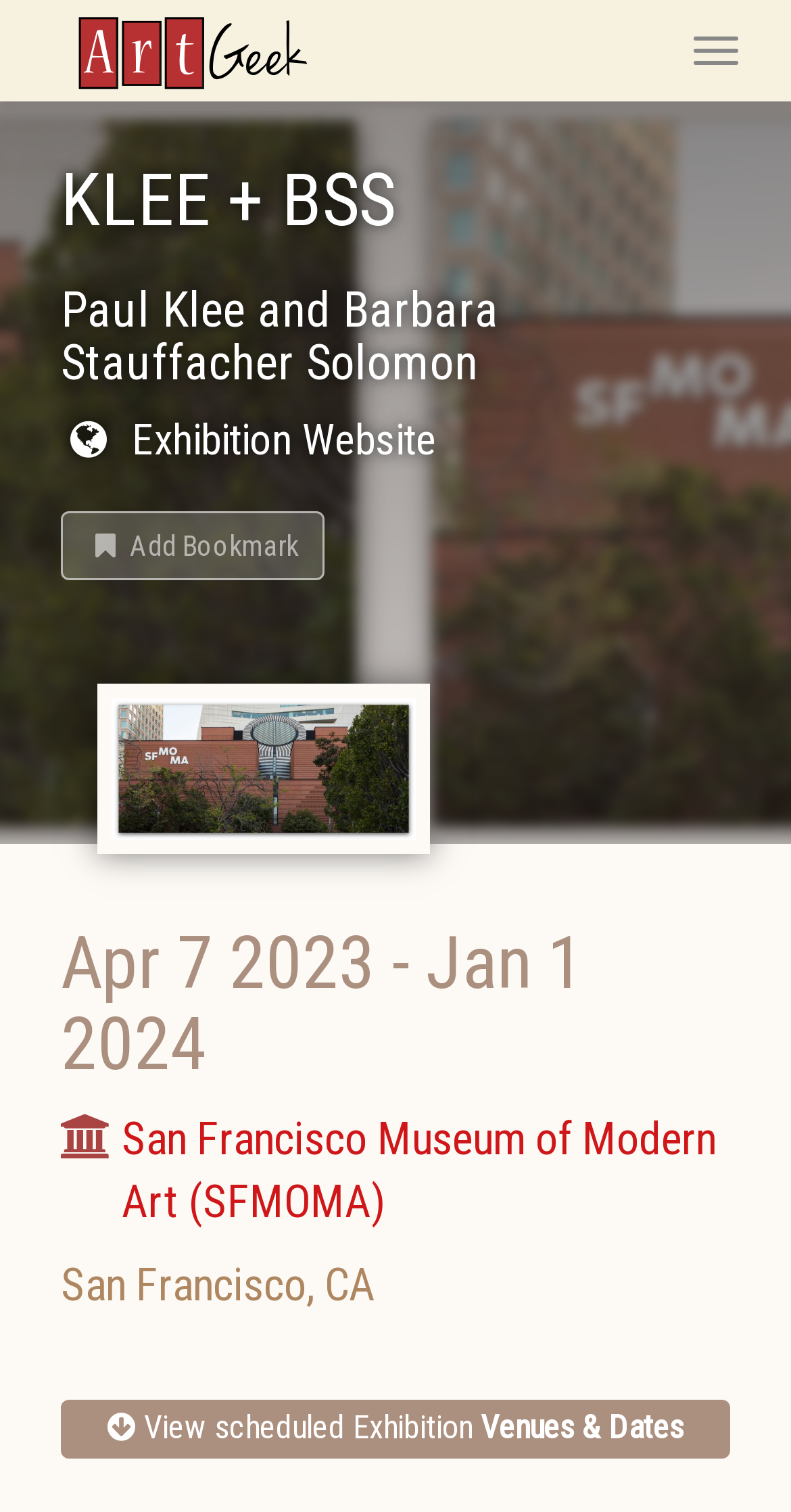Predict the bounding box of the UI element based on the description: "ArtGeek". The coordinates should be four float numbers between 0 and 1, formatted as [left, top, right, bottom].

[0.0, 0.0, 0.436, 0.067]